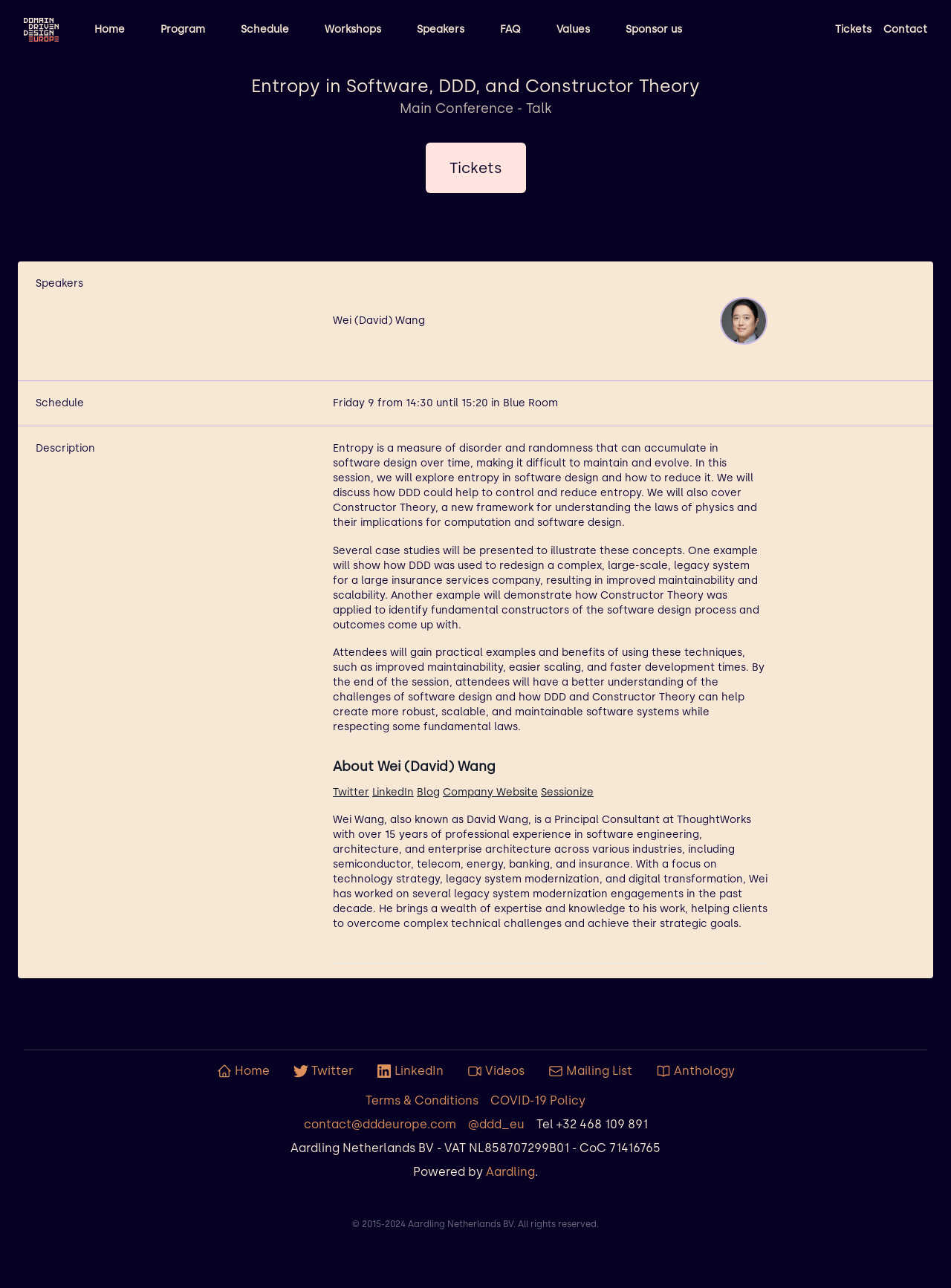Please locate the bounding box coordinates of the element that should be clicked to achieve the given instruction: "Click on the 'Program' link in the navigation bar".

[0.169, 0.016, 0.216, 0.03]